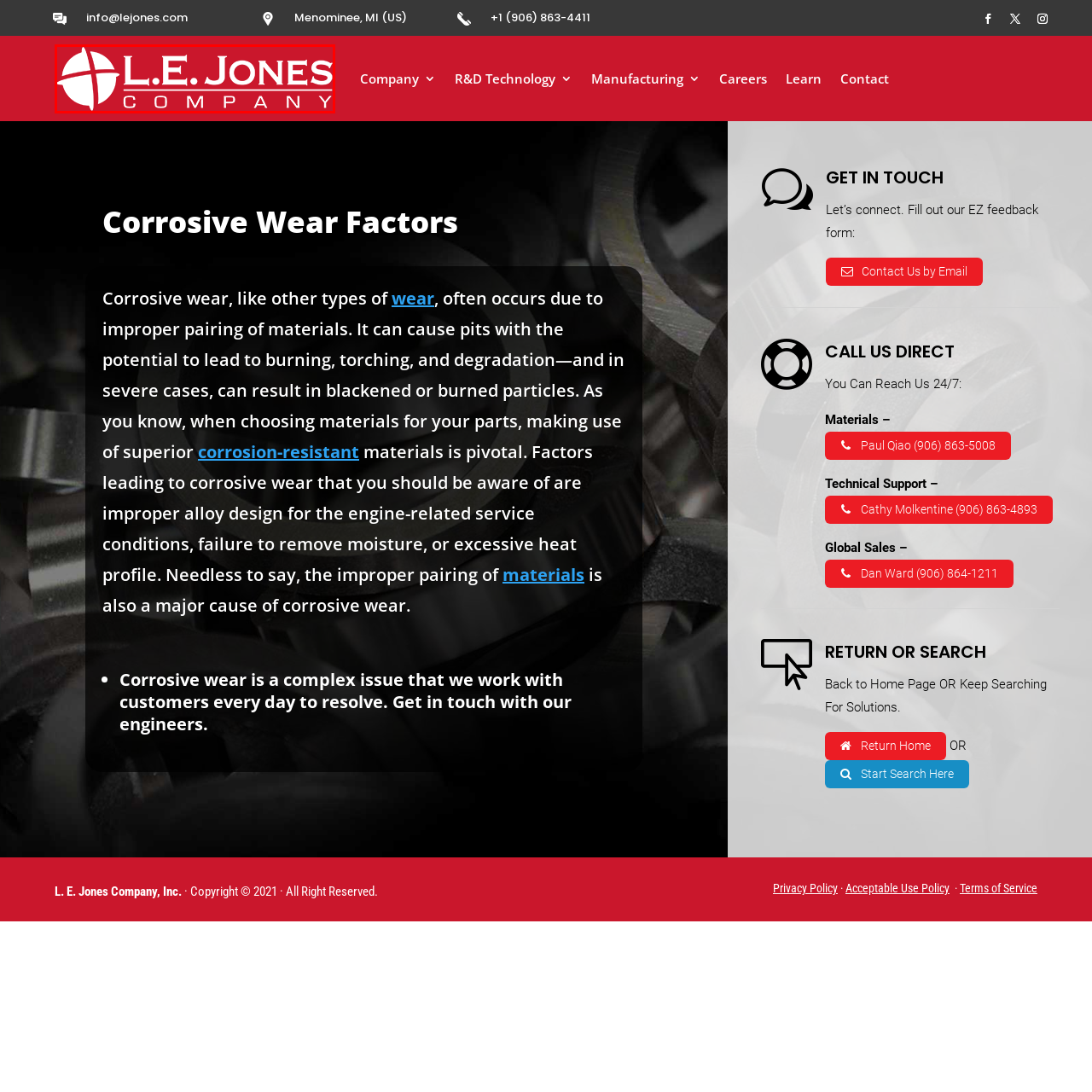What is the color of the lettering in the logo?
Direct your attention to the image marked by the red bounding box and provide a detailed answer based on the visual details available.

According to the caption, the logo prominently displays the name 'L.E. JONES' in bold, white lettering, which implies that the color of the lettering in the logo is white.